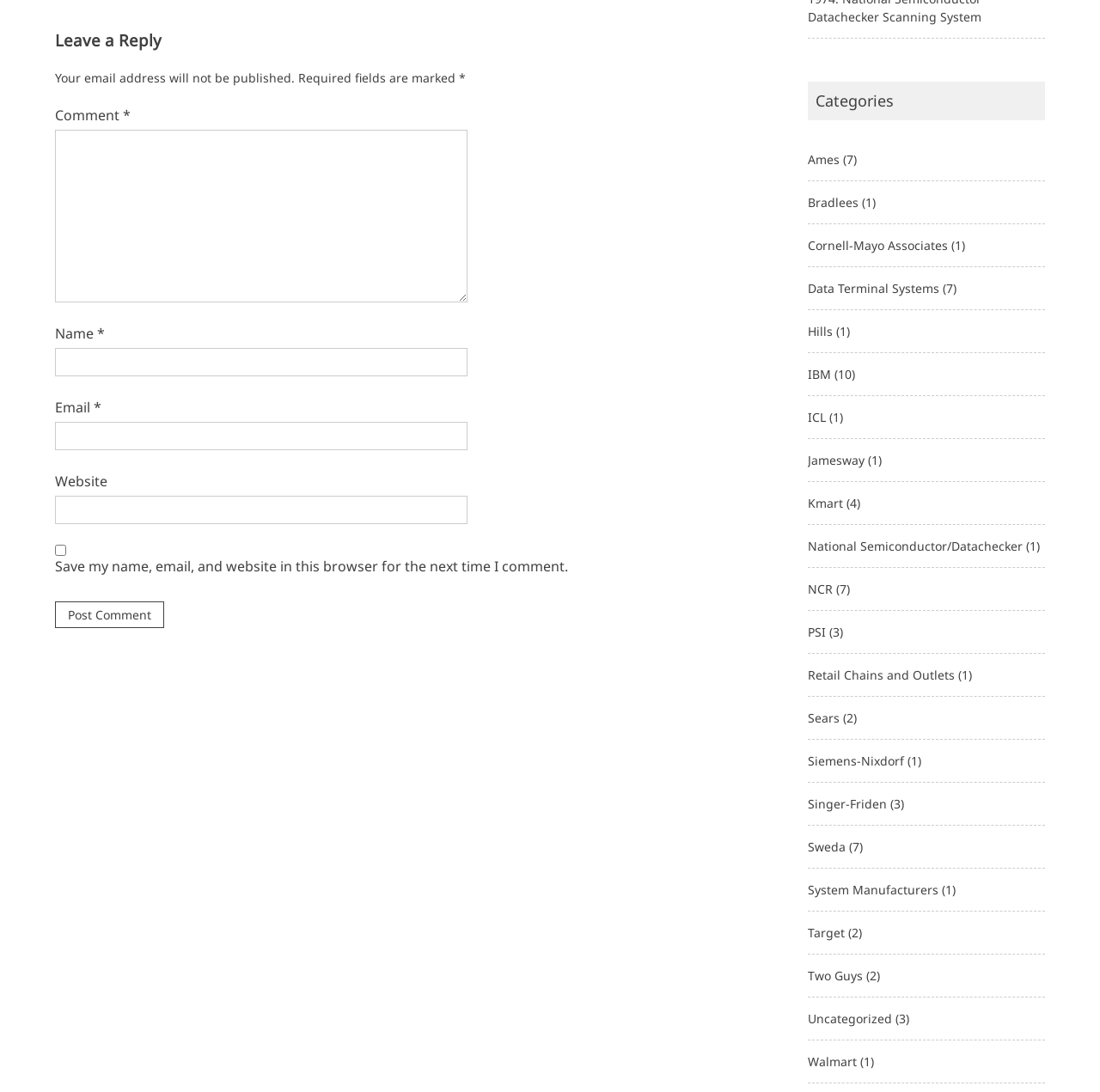Identify the bounding box coordinates of the specific part of the webpage to click to complete this instruction: "Visit the 'Ames' category".

[0.734, 0.139, 0.763, 0.154]